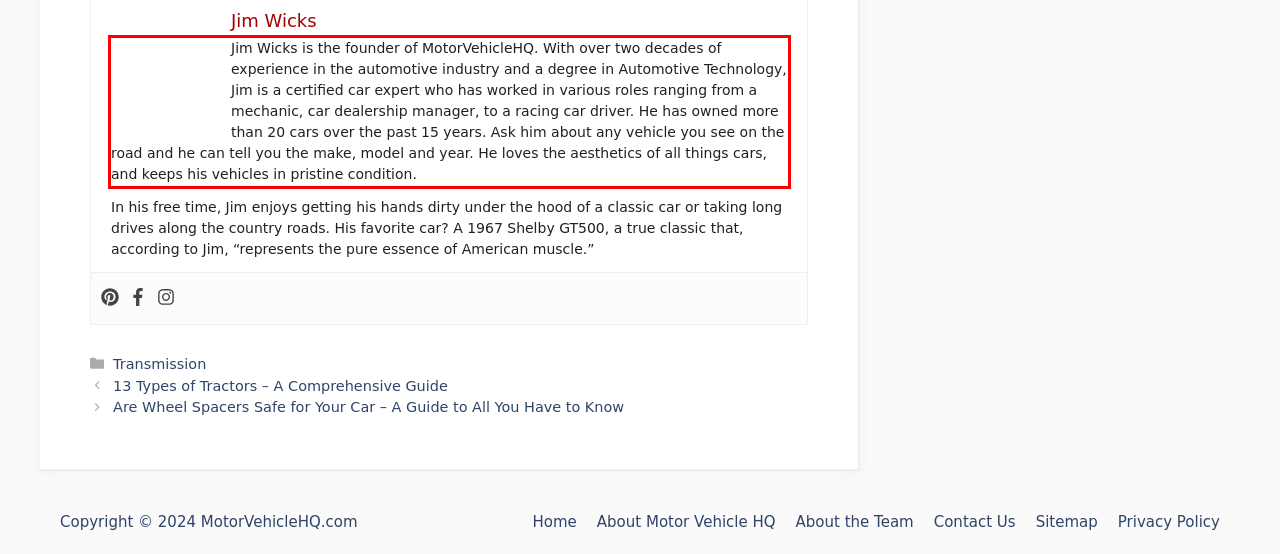Given the screenshot of the webpage, identify the red bounding box, and recognize the text content inside that red bounding box.

Jim Wicks is the founder of MotorVehicleHQ. With over two decades of experience in the automotive industry and a degree in Automotive Technology, Jim is a certified car expert who has worked in various roles ranging from a mechanic, car dealership manager, to a racing car driver. He has owned more than 20 cars over the past 15 years. Ask him about any vehicle you see on the road and he can tell you the make, model and year. He loves the aesthetics of all things cars, and keeps his vehicles in pristine condition.